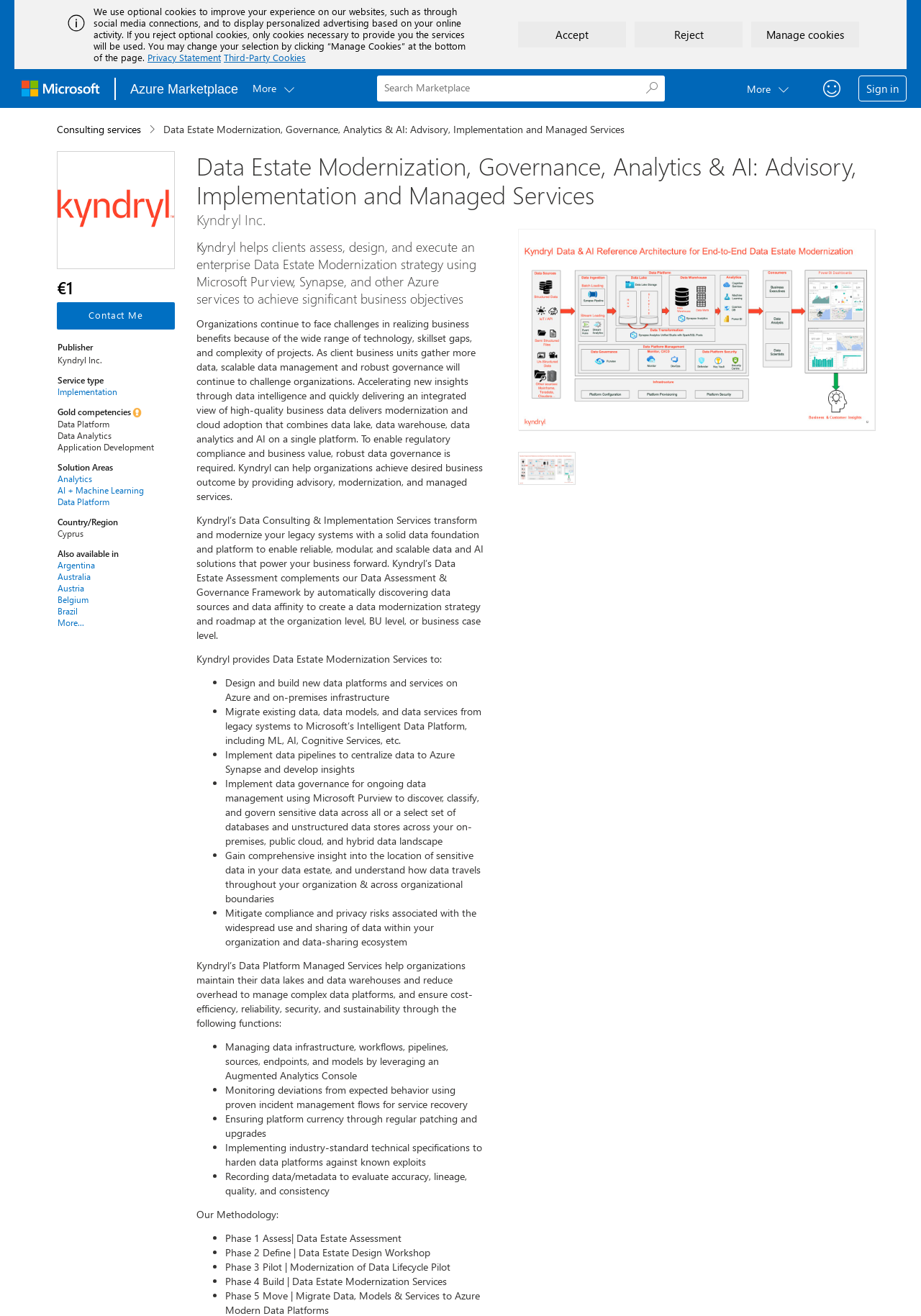Present a detailed account of what is displayed on the webpage.

The webpage is about Data Estate Modernization, Governance, Analytics, and AI services offered by Kyndryl Inc. on the Microsoft Azure Marketplace. At the top, there is a notification bar with an alert message about optional cookies and a button to manage cookies. Below this, there is a header section with links to skip to main content, Microsoft, and Azure Marketplace Home page, as well as a search bar with a search button.

On the left side, there is a section with a button for consulting services, an image related to Data Estate Modernization, and a heading for the publisher, Kyndryl Inc. Below this, there are links to Implementation, Analytics, AI + Machine Learning, and Data Platform, as well as information about the service type, gold competencies, and solution areas.

On the right side, there is a section with buttons for feedback, sign in, and more options. Below this, there is a list of countries where the service is available, with links to each country. When clicking on "More...", a dropdown list appears with additional countries.

At the bottom of the page, there are buttons to accept, reject, or manage cookies.